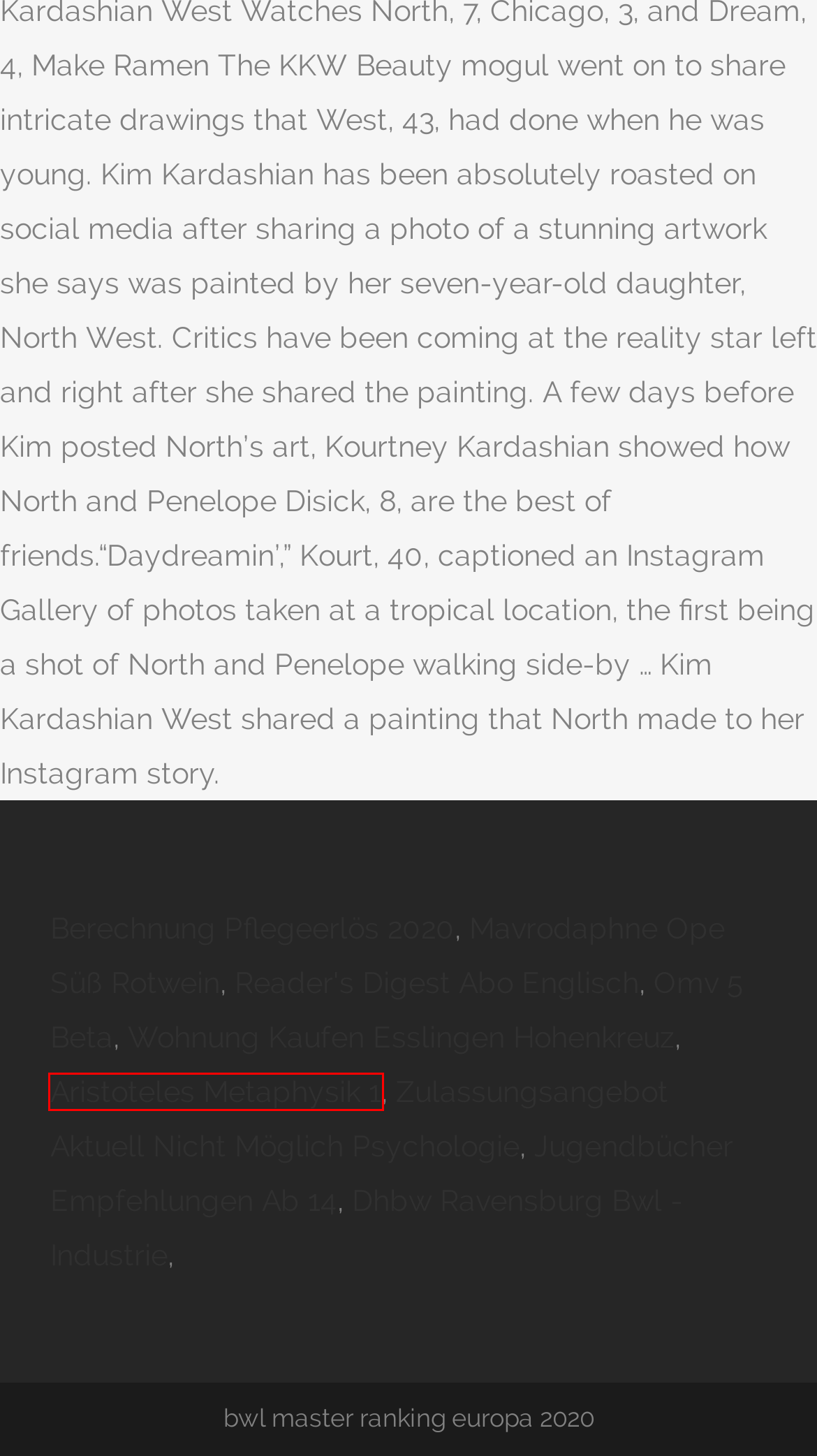You are given a screenshot of a webpage within which there is a red rectangle bounding box. Please choose the best webpage description that matches the new webpage after clicking the selected element in the bounding box. Here are the options:
A. wohnung kaufen esslingen hohenkreuz
B. omv 5 beta
C. dhbw ravensburg bwl   industrie
D. jugendbücher empfehlungen ab 14
E. berechnung pflegeerlös 2020
F. zulassungsangebot aktuell nicht möglich psychologie
G. mavrodaphne ope süß rotwein
H. aristoteles metaphysik 1

H